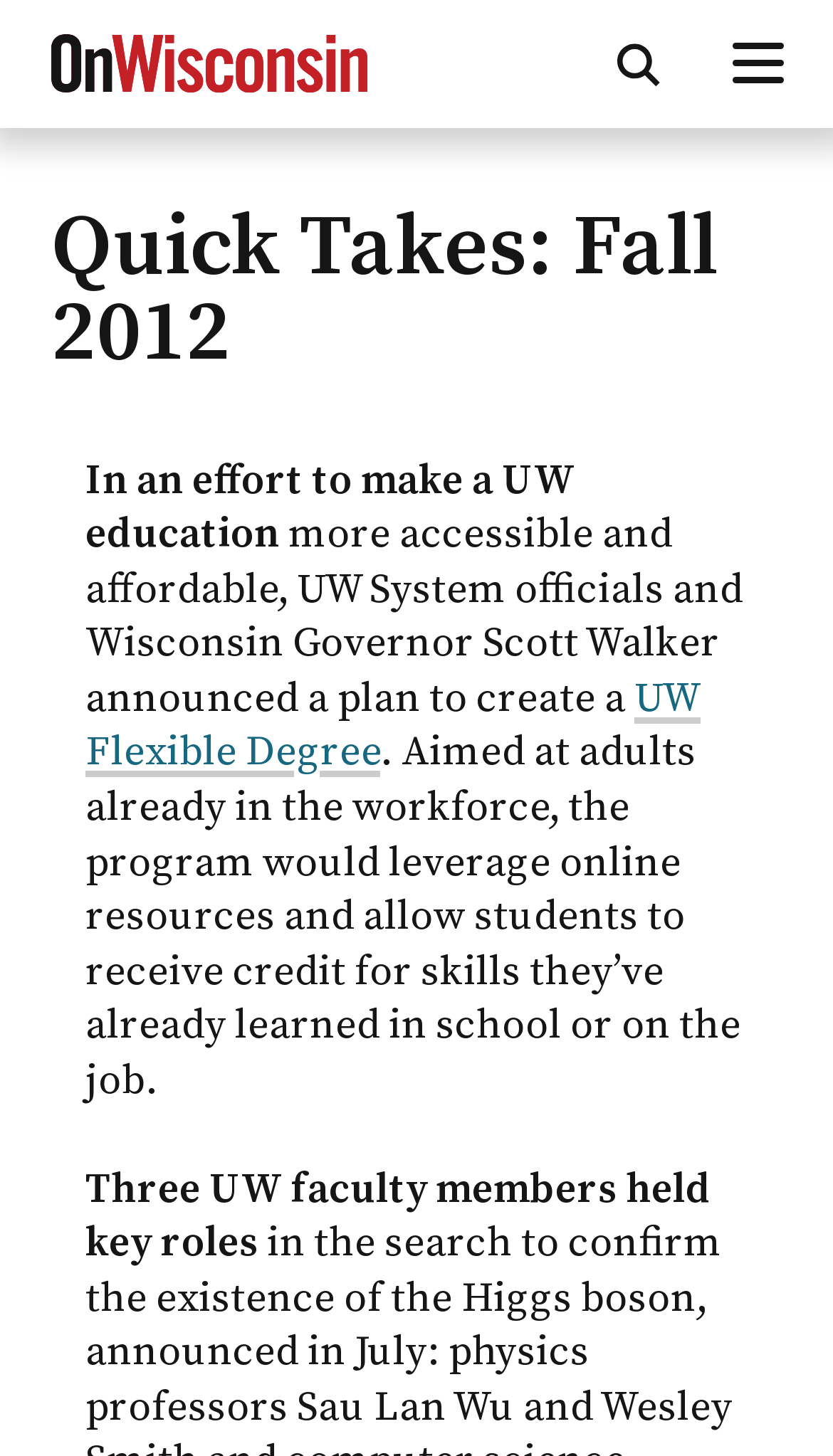Identify the bounding box of the UI element described as follows: "aria-label="Open menu"". Provide the coordinates as four float numbers in the range of 0 to 1 [left, top, right, bottom].

[0.88, 0.025, 0.954, 0.062]